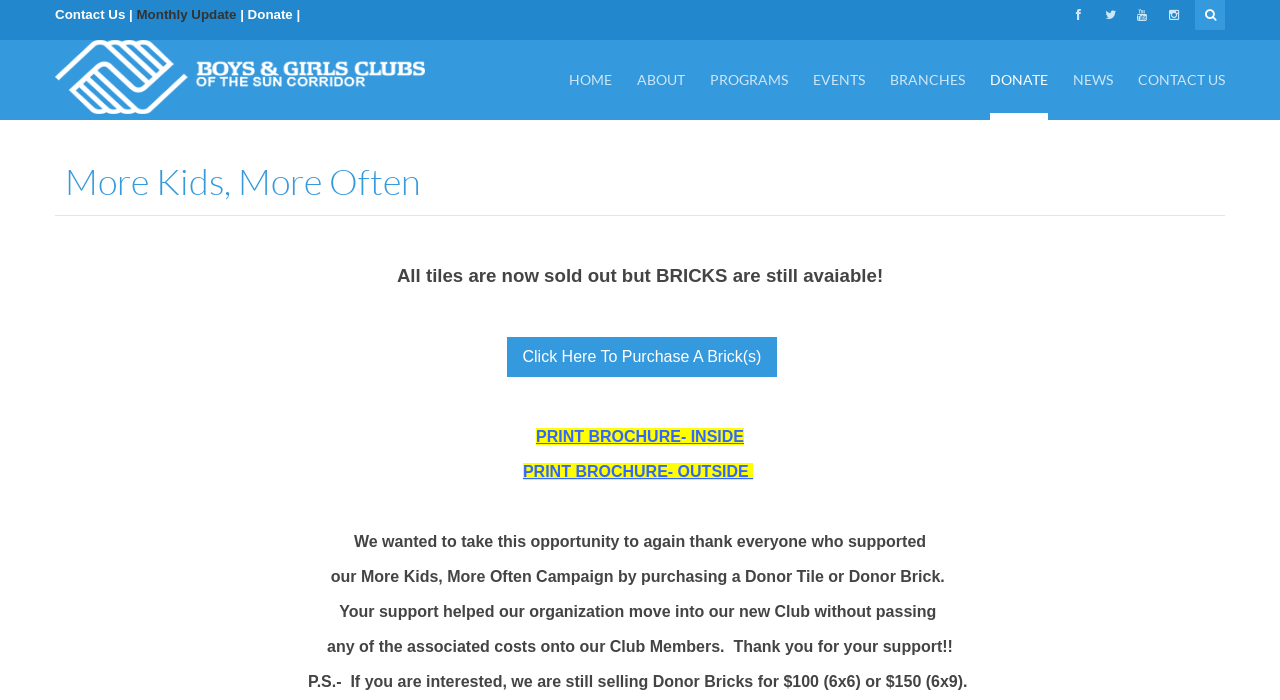What can be purchased by clicking on the 'Click Here To Purchase A Brick(s)' link?
Refer to the image and answer the question using a single word or phrase.

A Brick(s)